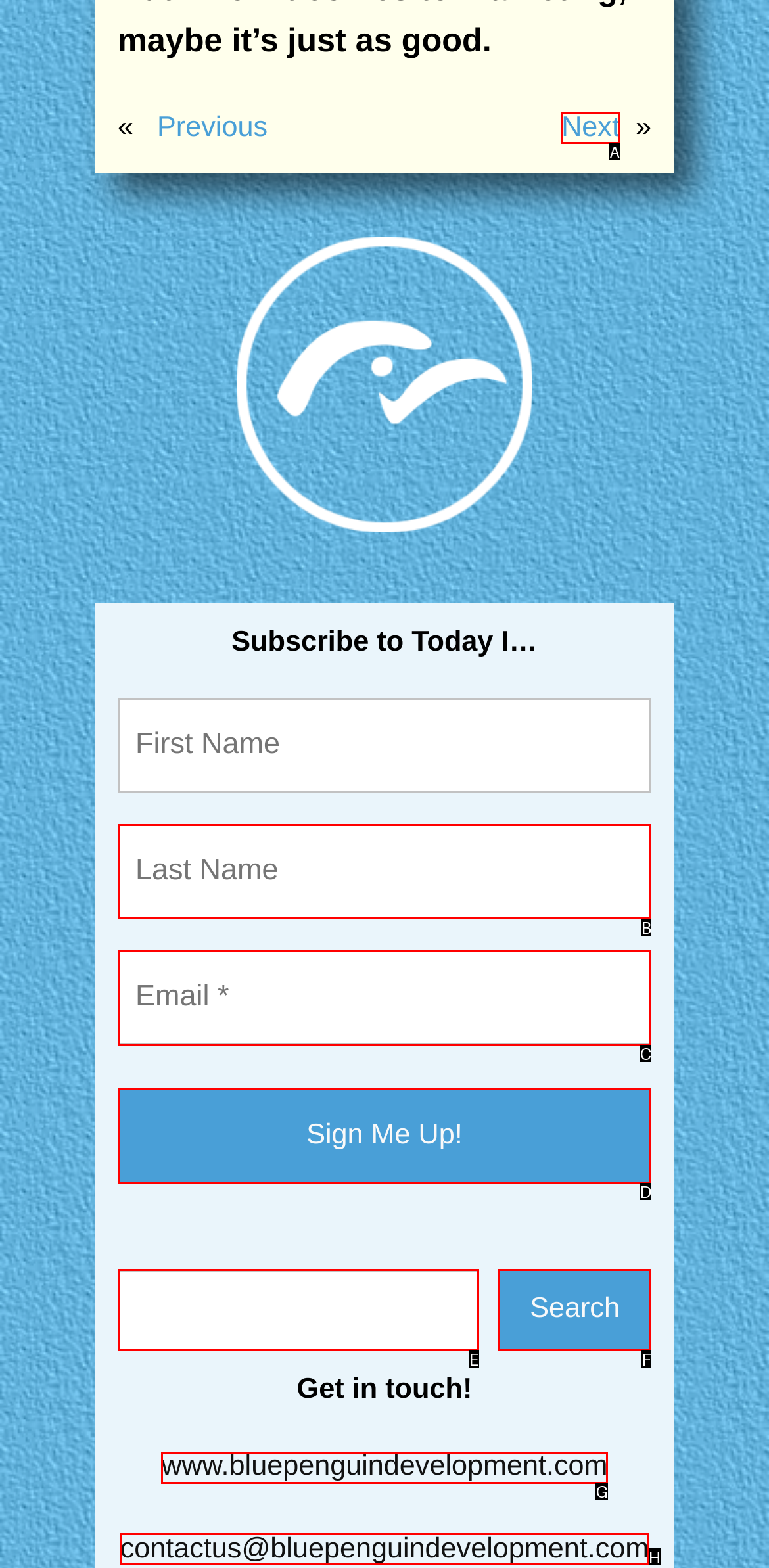Given the description: value="Sign Me Up!", identify the HTML element that corresponds to it. Respond with the letter of the correct option.

D